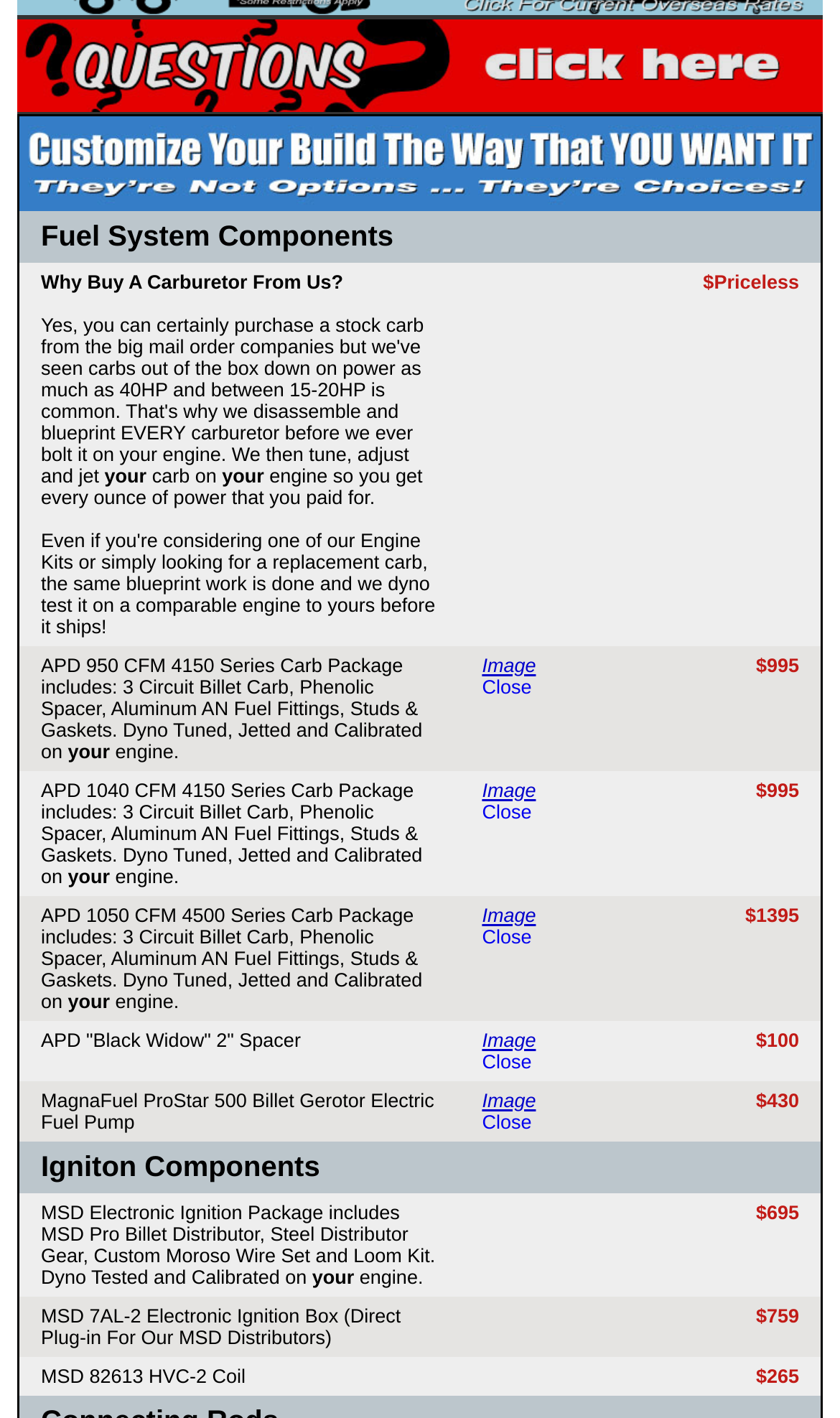What is the purpose of the webpage?
Refer to the image and give a detailed answer to the query.

The webpage appears to be selling various fuel system components, including carburetors, fuel pumps, and ignition components, as evidenced by the descriptions and prices listed on the page.